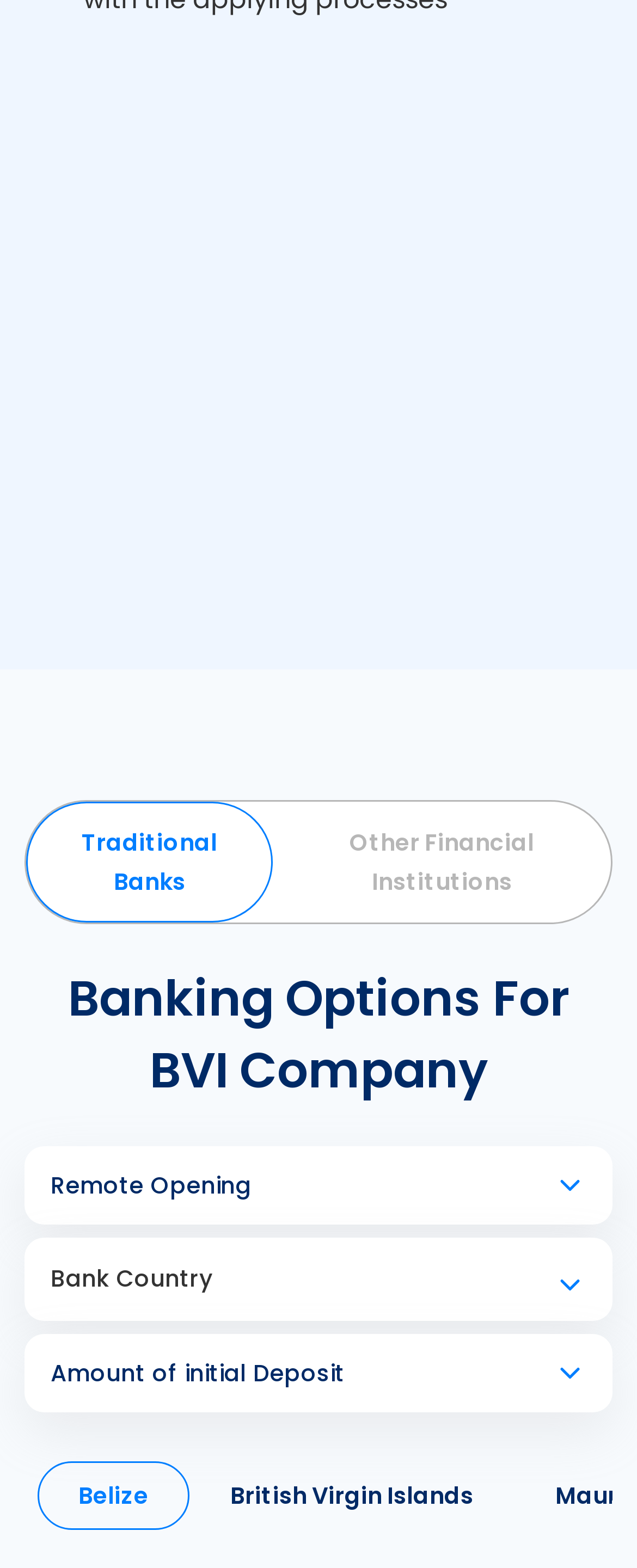What is the purpose of the 'Remote Opening' button?
Based on the image, give a one-word or short phrase answer.

Unknown